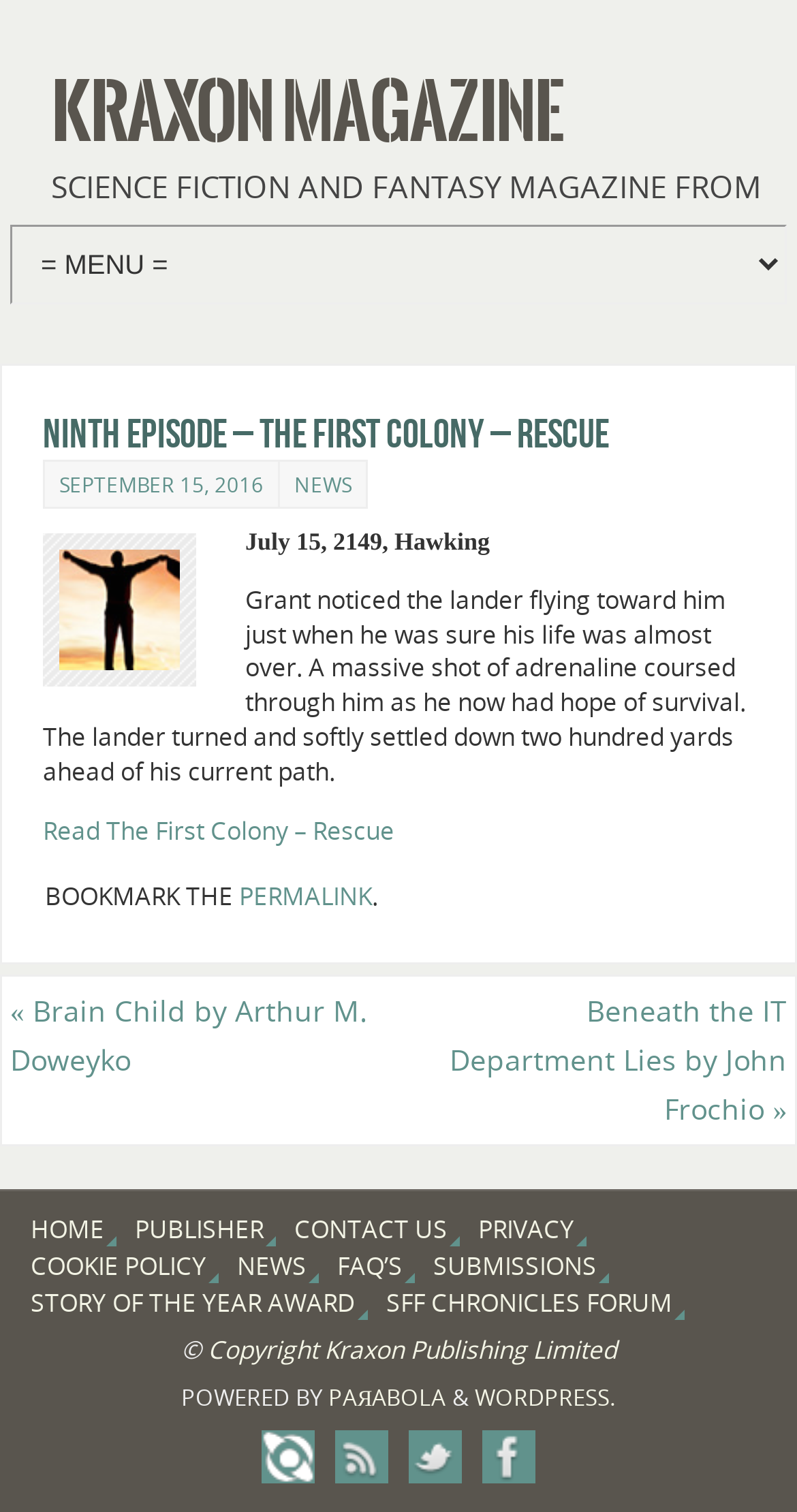Provide the bounding box coordinates of the area you need to click to execute the following instruction: "Go to the publisher's page".

[0.169, 0.795, 0.346, 0.825]